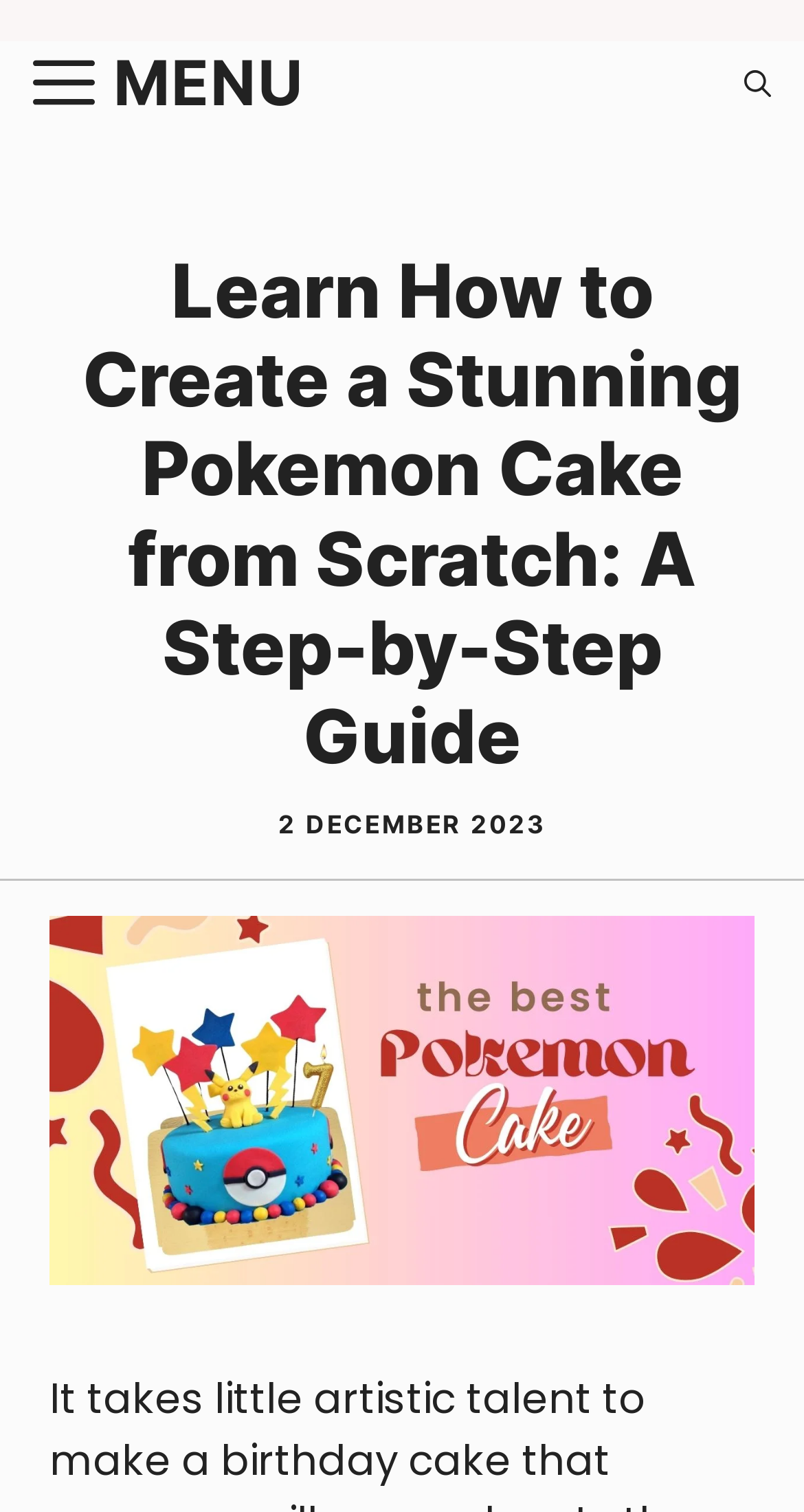Locate the bounding box coordinates for the element described below: "aria-label="Open search"". The coordinates must be four float values between 0 and 1, formatted as [left, top, right, bottom].

[0.926, 0.027, 0.959, 0.082]